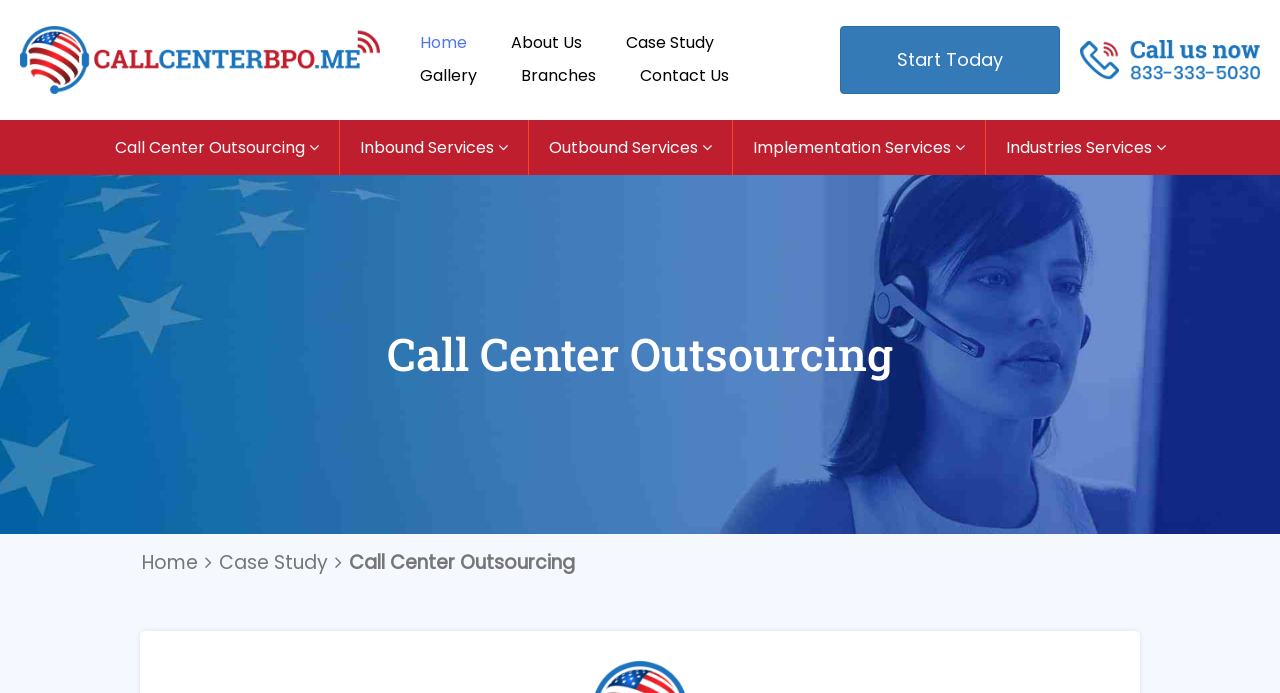Describe all the key features of the webpage in detail.

The webpage appears to be an archive page for call center outsourcing services. At the top left, there is a logo image, accompanied by a link to the homepage. To the right of the logo, there is a navigation menu with links to various pages, including "Home", "About Us", "Case Study", "Gallery", "Branches", and "Contact Us". 

Below the navigation menu, there is a prominent call-to-action button labeled "Start Today", situated at the top right corner of the page. Next to the button, there is another image. 

The main content of the page is divided into sections, each with a heading describing a specific service offered by the call center outsourcing company. These sections are arranged from left to right and include "Call Center Outsourcing", "Inbound Services", "Outbound Services", "Implementation Services", and "Industries Services". 

At the bottom of the page, there is a footer section with a repeated navigation menu, featuring links to "Home" and "Case Study", as well as a third instance of the "Call Center Outsourcing" heading. The background of the page features a large image that spans the entire width of the page.